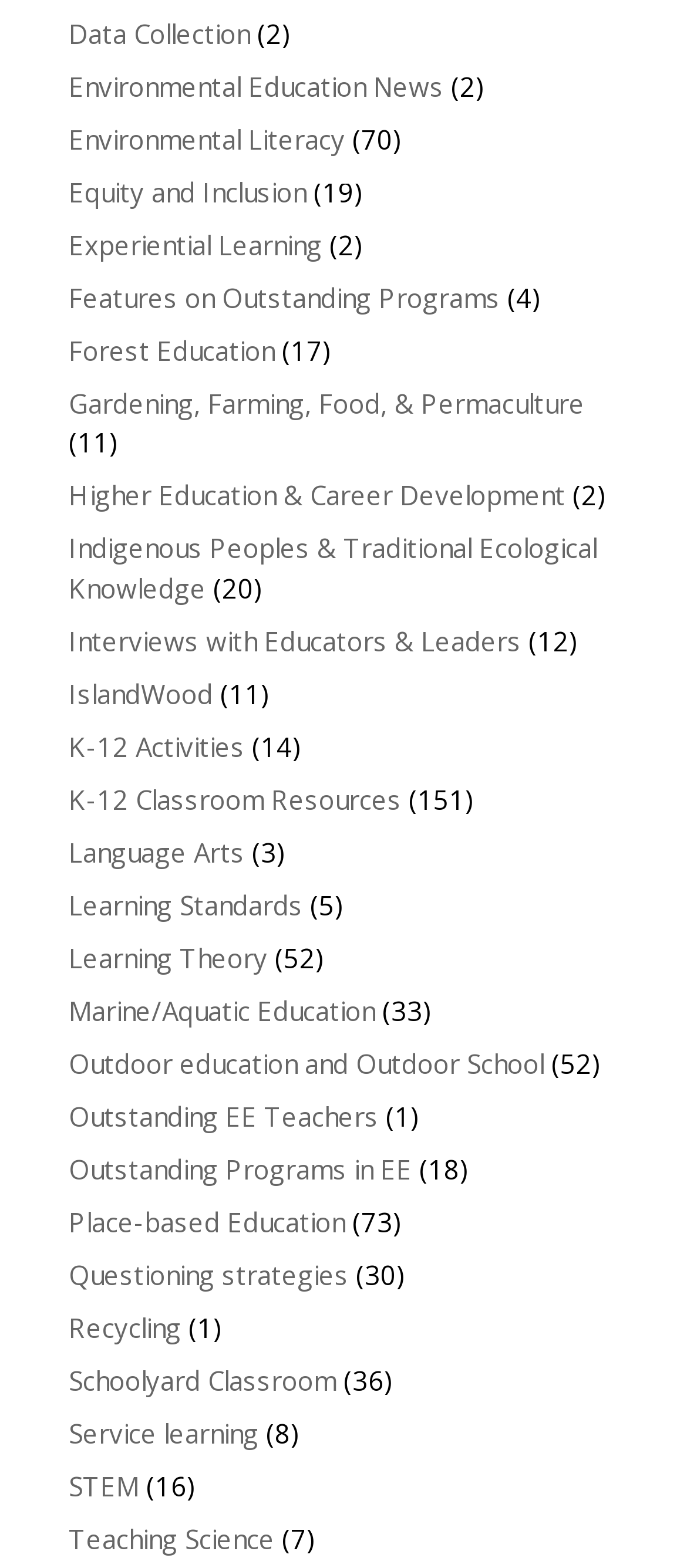What is the first link on the webpage?
Using the image, provide a detailed and thorough answer to the question.

The first link on the webpage is 'Data Collection' which is located at the top left corner of the webpage with a bounding box of [0.1, 0.01, 0.364, 0.032].